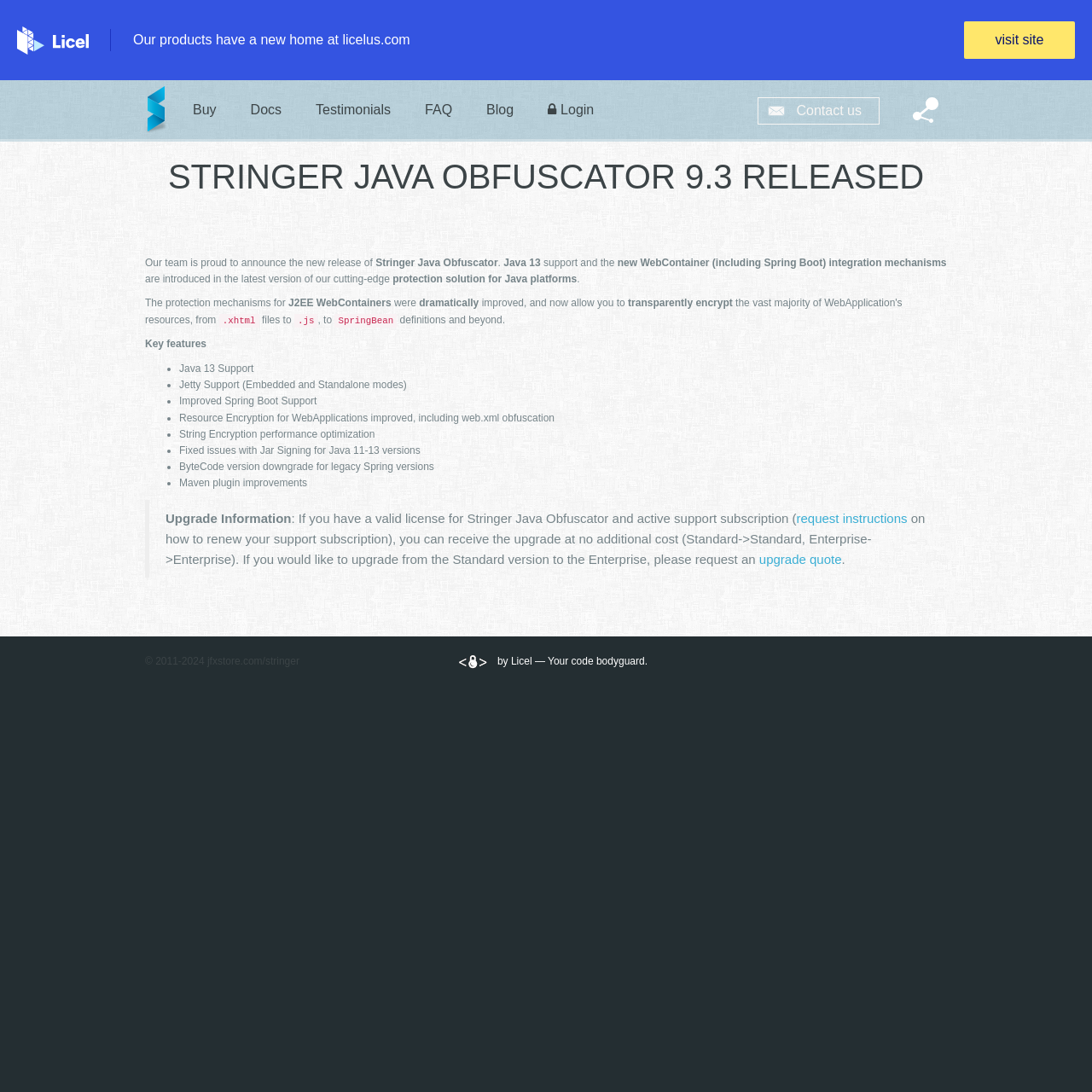Please identify the bounding box coordinates of the element on the webpage that should be clicked to follow this instruction: "Visit the new Licel website". The bounding box coordinates should be given as four float numbers between 0 and 1, formatted as [left, top, right, bottom].

[0.314, 0.03, 0.375, 0.043]